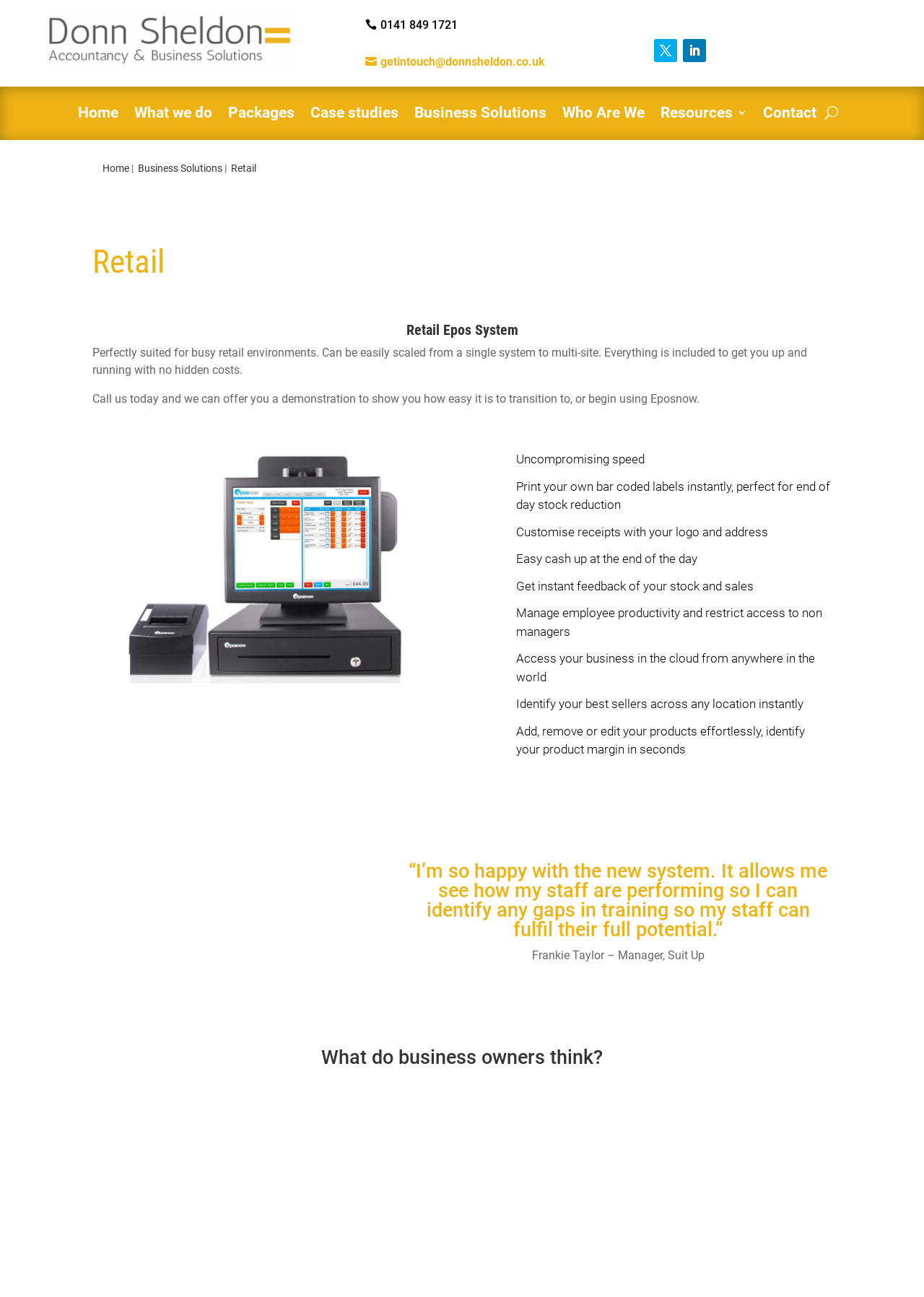Please provide a one-word or short phrase answer to the question:
What is the testimonial from Frankie Taylor about?

New system